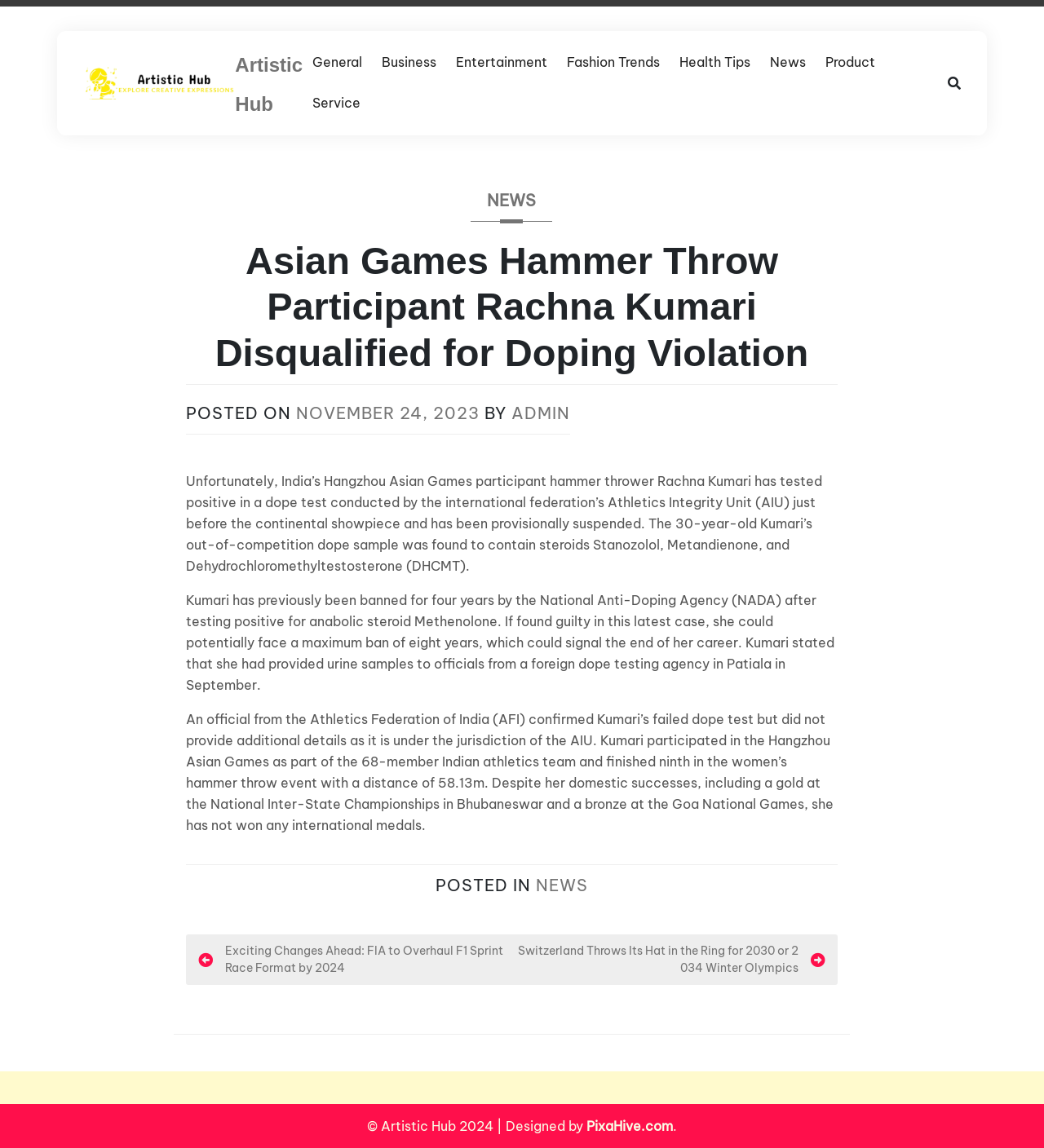Locate the bounding box coordinates of the element that needs to be clicked to carry out the instruction: "Click on the 'General' category". The coordinates should be given as four float numbers ranging from 0 to 1, i.e., [left, top, right, bottom].

[0.29, 0.037, 0.356, 0.072]